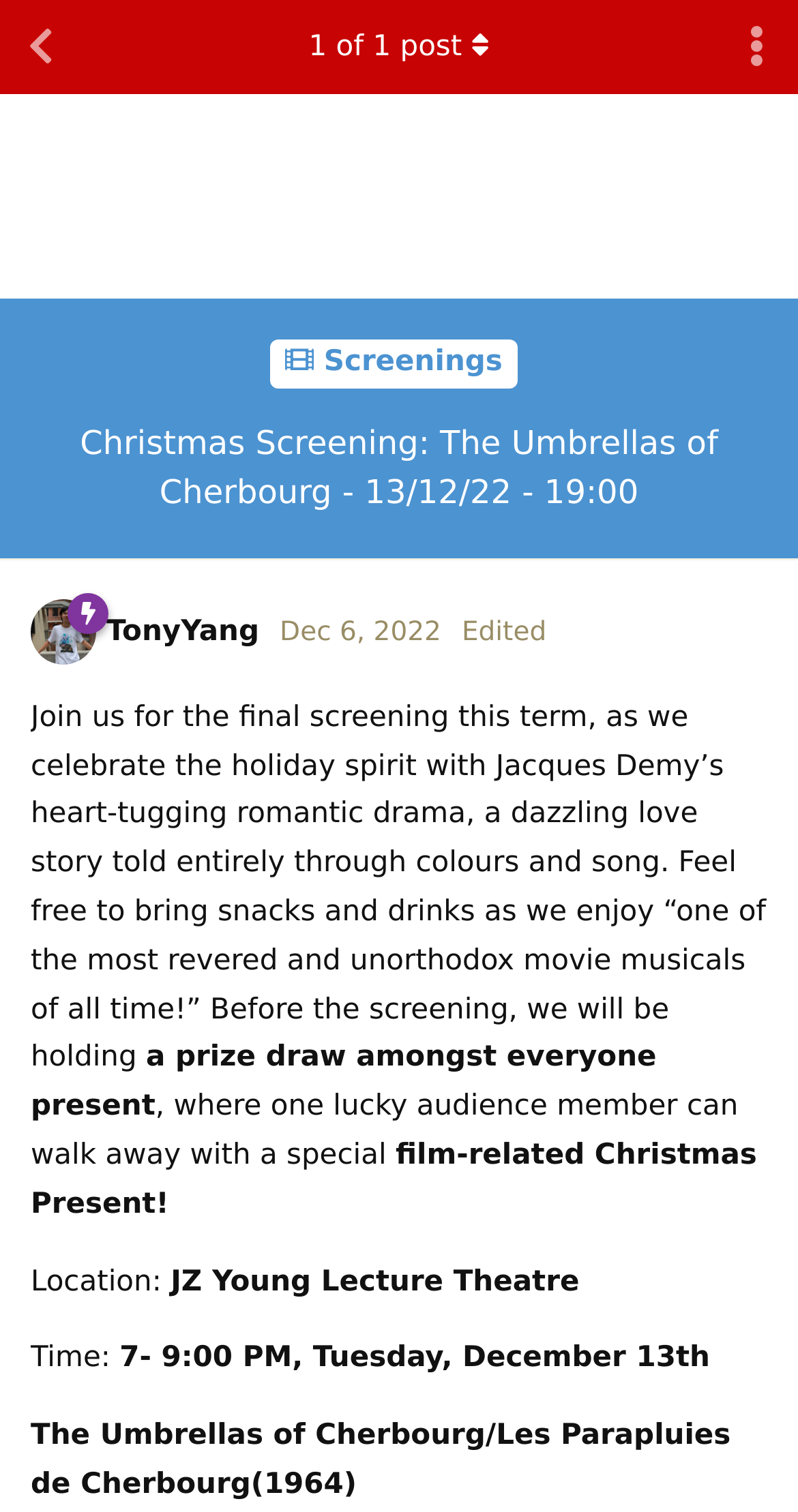Create an elaborate caption that covers all aspects of the webpage.

This webpage appears to be a forum post about a Christmas screening event organized by the UCL Film & TV Society. At the top left, there is a link to "Back to Discussion List". Above this link, there is a header section with a link to "Screenings" and a heading that reads "Christmas Screening: The Umbrellas of Cherbourg - 13/12/22 - 19:00". 

On the top right, there are two buttons: "Toggle discussion actions dropdown menu" and "1 of 1 post". Below these buttons, there is a section with the author's name "TonyYang" and a label "Mod" indicating the author's role as a moderator. The post's timestamp "Dec 6, 2022" is also displayed in this section.

The main content of the post is a description of the event, which is a screening of Jacques Demy's romantic drama "The Umbrellas of Cherbourg". The text invites readers to join the event, mentioning that it's the final screening of the term, and that attendees can bring snacks and drinks. The post also mentions a prize draw that will take place before the screening, where one lucky audience member can win a film-related Christmas present.

Below the event description, there are details about the event's location, which is the JZ Young Lecture Theatre, and the time, which is 7-9:00 PM on Tuesday, December 13th. The title of the film, "The Umbrellas of Cherbourg/Les Parapluies de Cherbourg (1964)", is displayed at the bottom of the post.